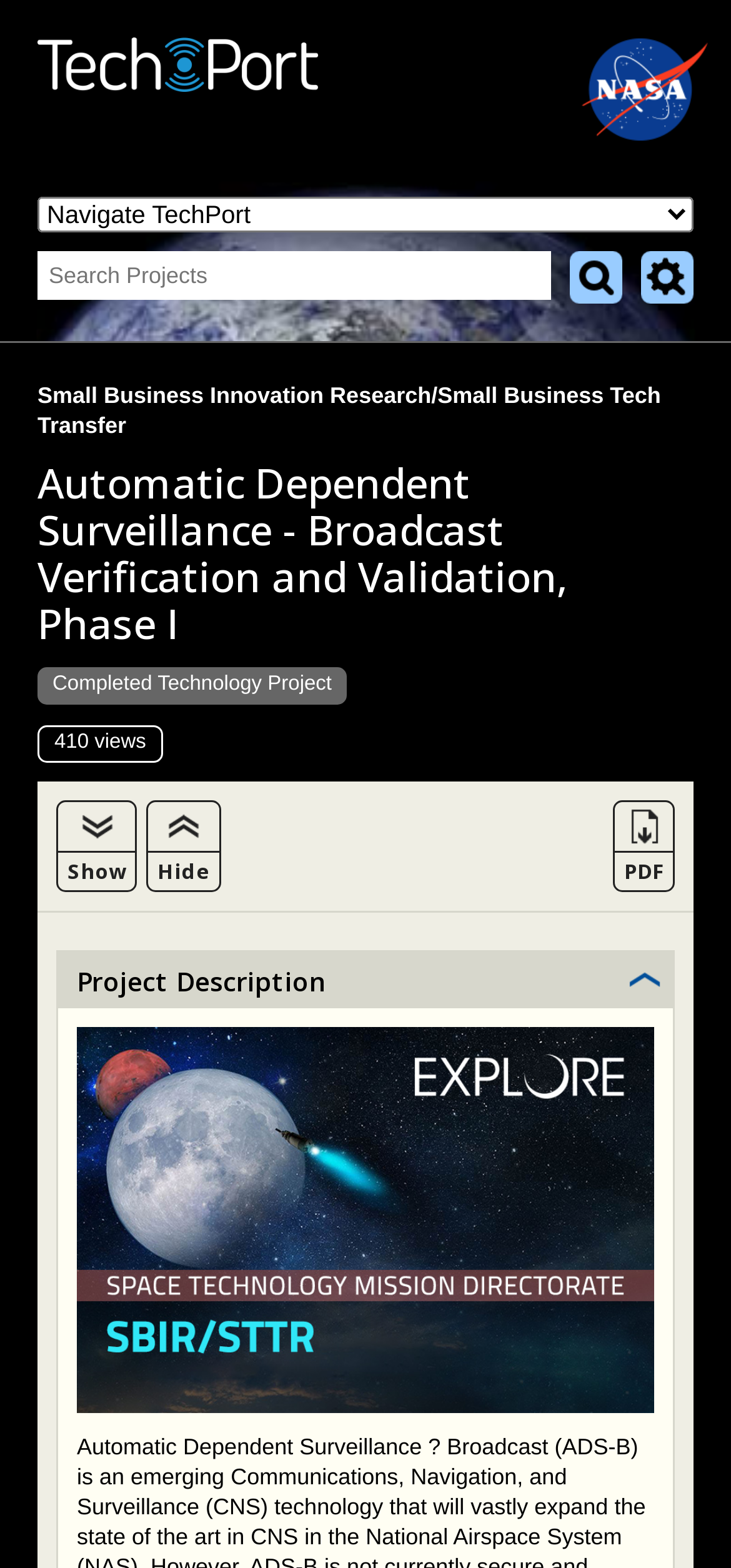What is the name of the project displayed on this page?
Based on the screenshot, give a detailed explanation to answer the question.

I determined the answer by looking at the heading element with the text 'Automatic Dependent Surveillance - Broadcast Verification and Validation, Phase I' which is located at [0.051, 0.293, 0.949, 0.412] and has a UI element type of 'heading'.